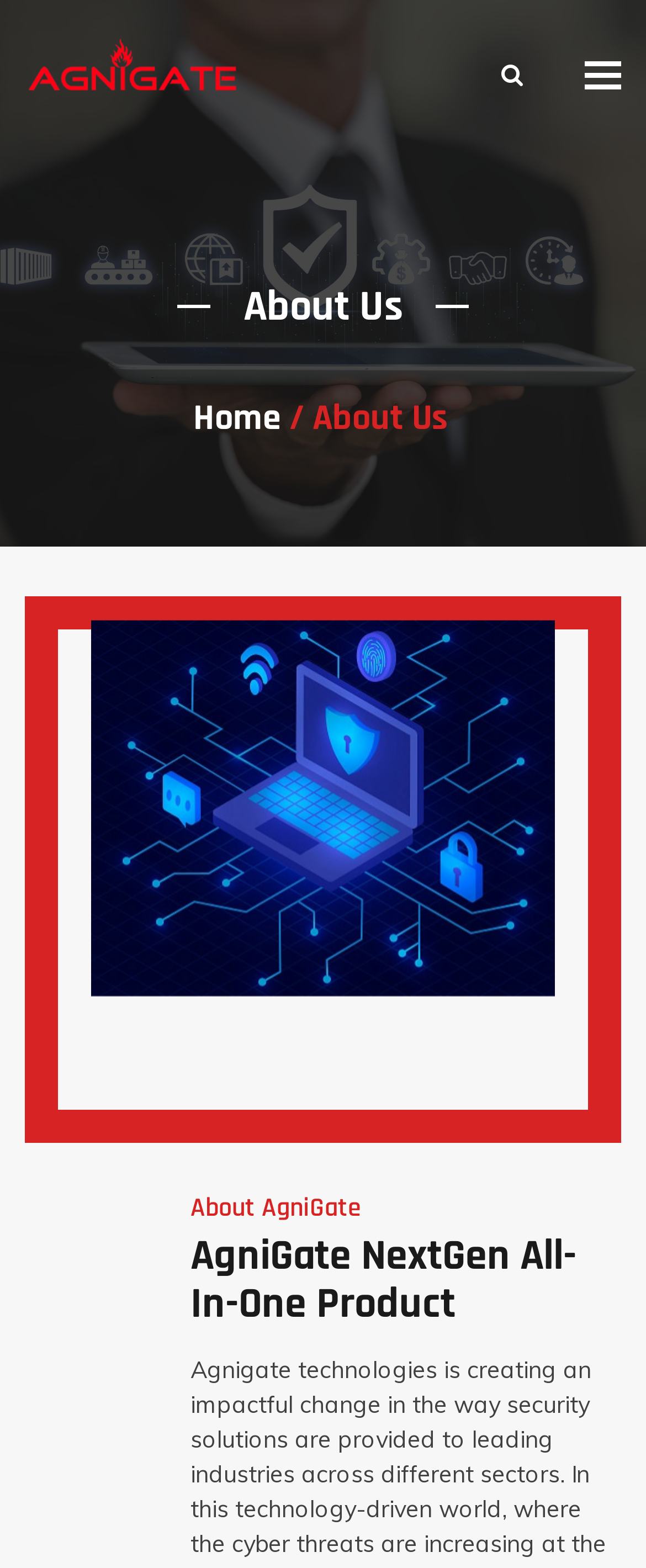Offer a thorough description of the webpage.

The webpage is about Agnigate Technologies, a company that provides security solutions to various industries. At the top left corner, there is a logo of Agnigate, which is an image with a link. Next to the logo, there is a button labeled "Toggle navigation". On the top right corner, there is another link with an icon represented by "\uf002".

Below the top section, there is a large heading that reads "About Us", which is centered on the page. Underneath the heading, there are two links, "Home" and a separator, which are aligned to the left.

The main content of the page is divided into two sections. On the left side, there is a large image that takes up most of the vertical space, labeled "abt-2-3". On the right side, there is a section with a heading that reads "About AgniGate", followed by a paragraph of text. Below this section, there is another heading that reads "AgniGate NextGen All-In-One Product", which spans across the entire width of the page.

Overall, the webpage has a simple and clean layout, with a focus on showcasing the company's products and services.